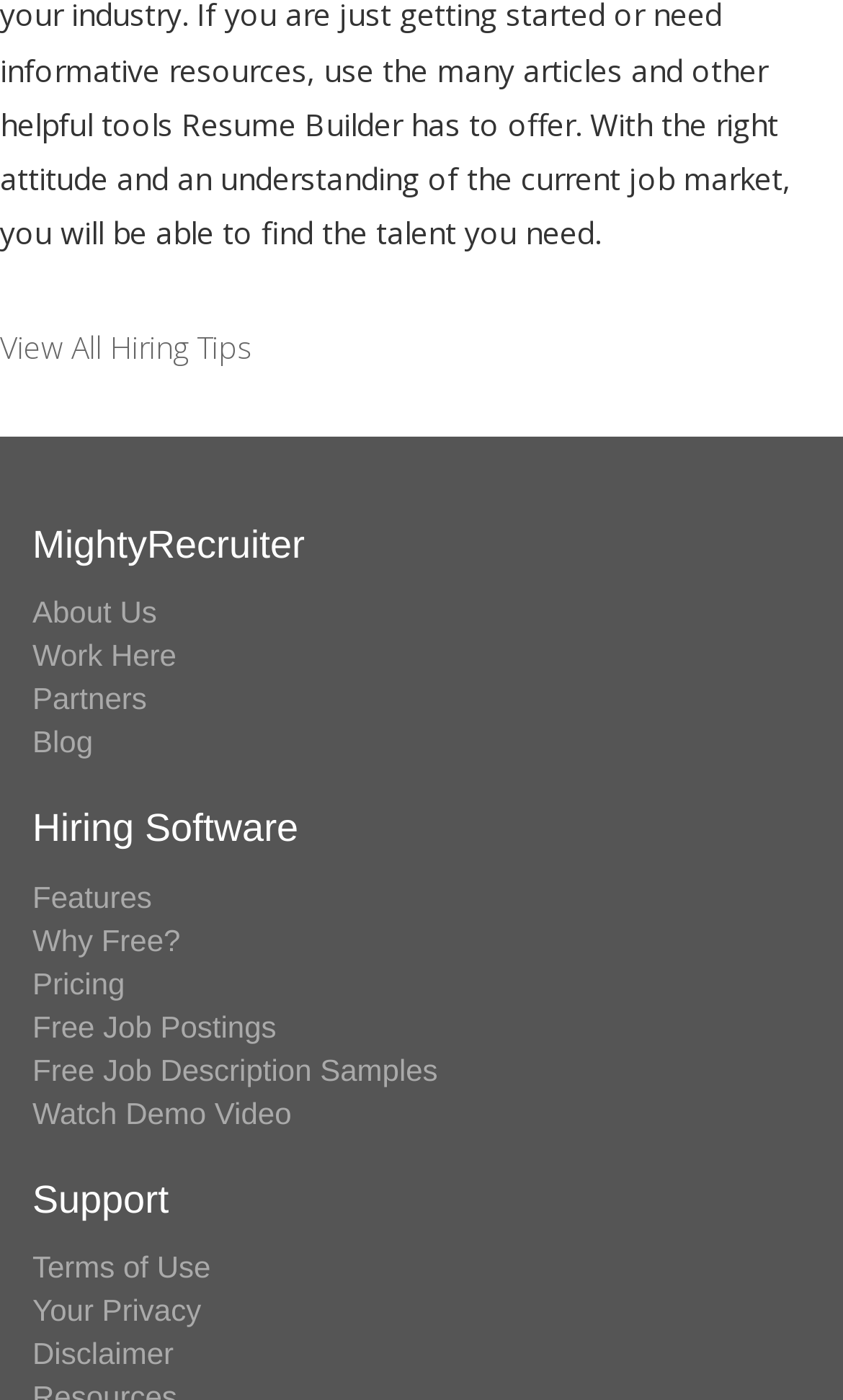Identify the bounding box of the UI component described as: "Facing It Again".

None